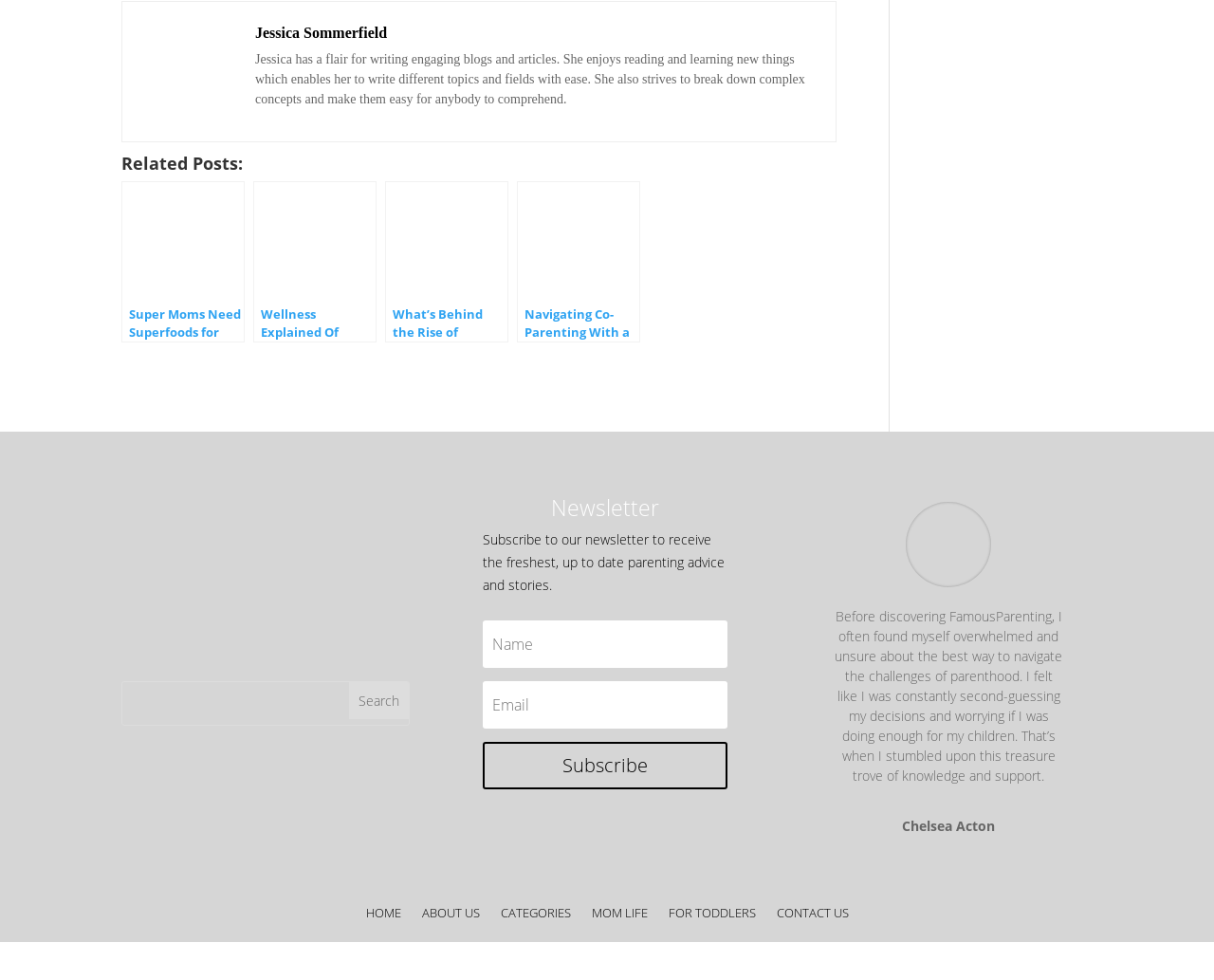Using the element description provided, determine the bounding box coordinates in the format (top-left x, top-left y, bottom-right x, bottom-right y). Ensure that all values are floating point numbers between 0 and 1. Element description: value="Search"

[0.287, 0.696, 0.337, 0.734]